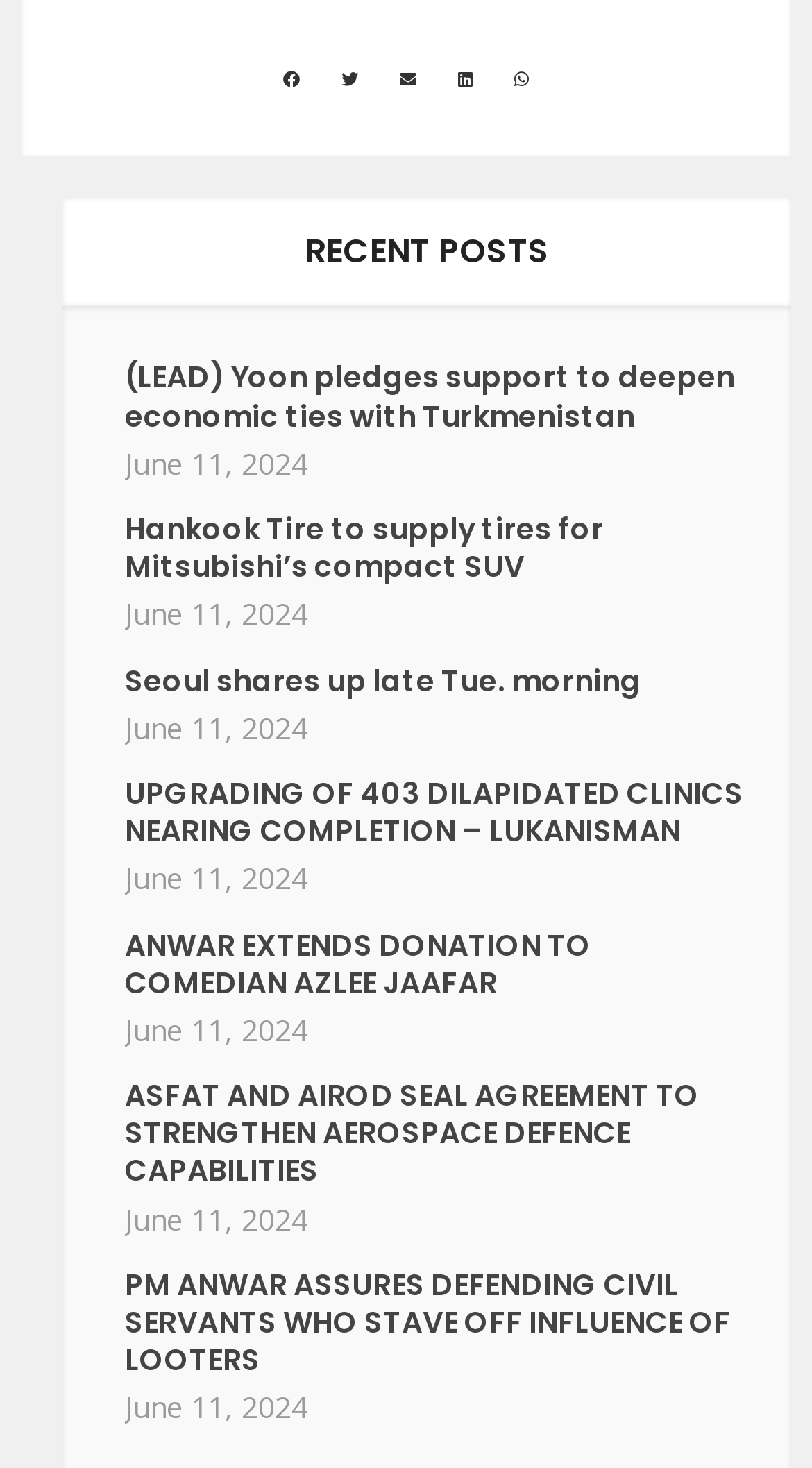Pinpoint the bounding box coordinates of the clickable area needed to execute the instruction: "View article about Hankook Tire to supply tires for Mitsubishi’s compact SUV". The coordinates should be specified as four float numbers between 0 and 1, i.e., [left, top, right, bottom].

[0.154, 0.346, 0.744, 0.4]